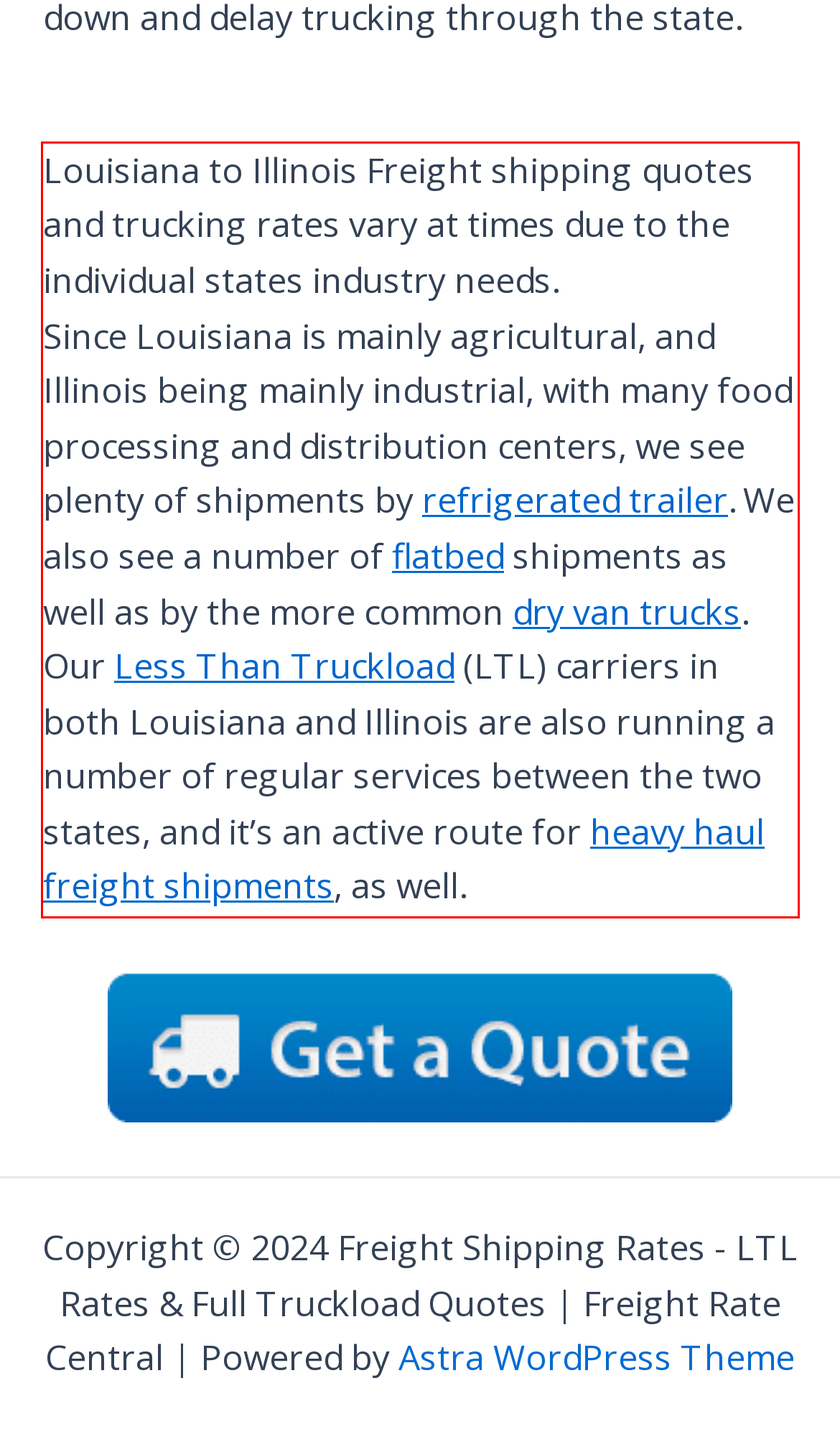Given a webpage screenshot, locate the red bounding box and extract the text content found inside it.

Louisiana to Illinois Freight shipping quotes and trucking rates vary at times due to the individual states industry needs. Since Louisiana is mainly agricultural, and Illinois being mainly industrial, with many food processing and distribution centers, we see plenty of shipments by refrigerated trailer. We also see a number of flatbed shipments as well as by the more common dry van trucks. Our Less Than Truckload (LTL) carriers in both Louisiana and Illinois are also running a number of regular services between the two states, and it’s an active route for heavy haul freight shipments, as well.